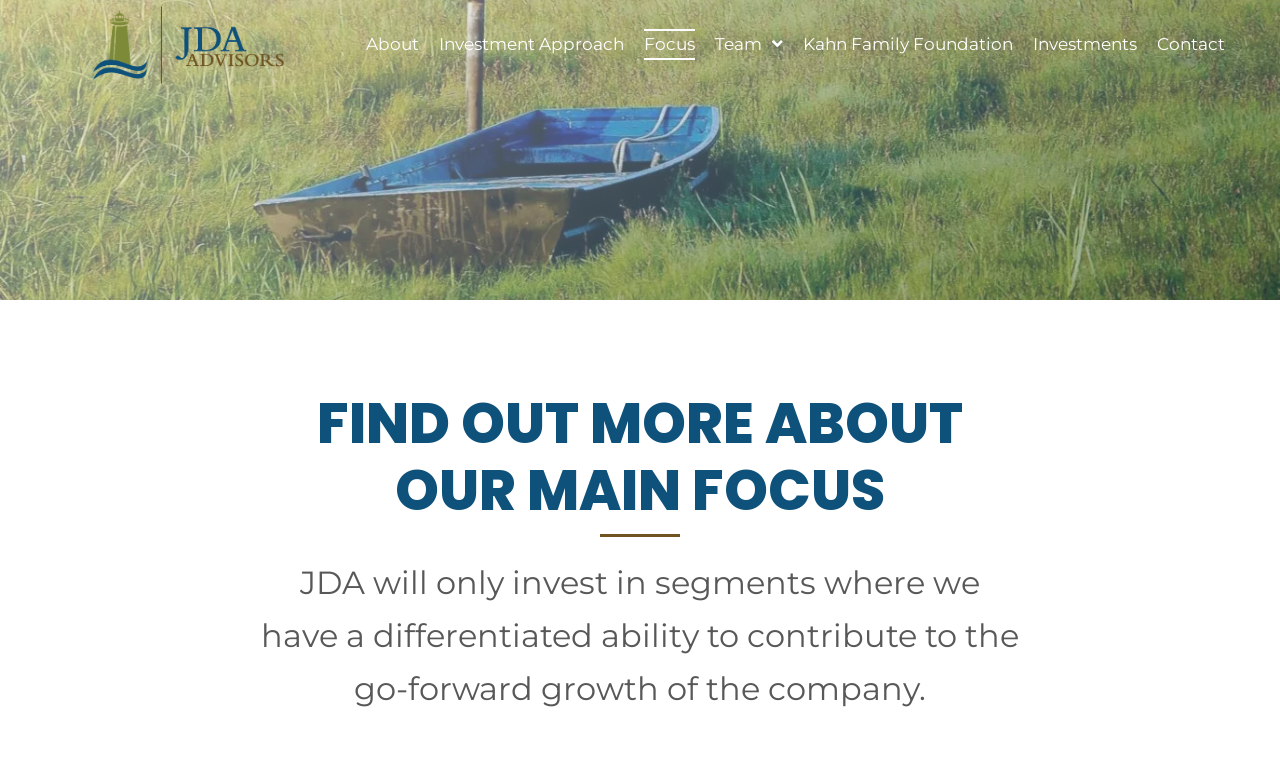Respond with a single word or short phrase to the following question: 
How many links are on the top navigation bar?

7